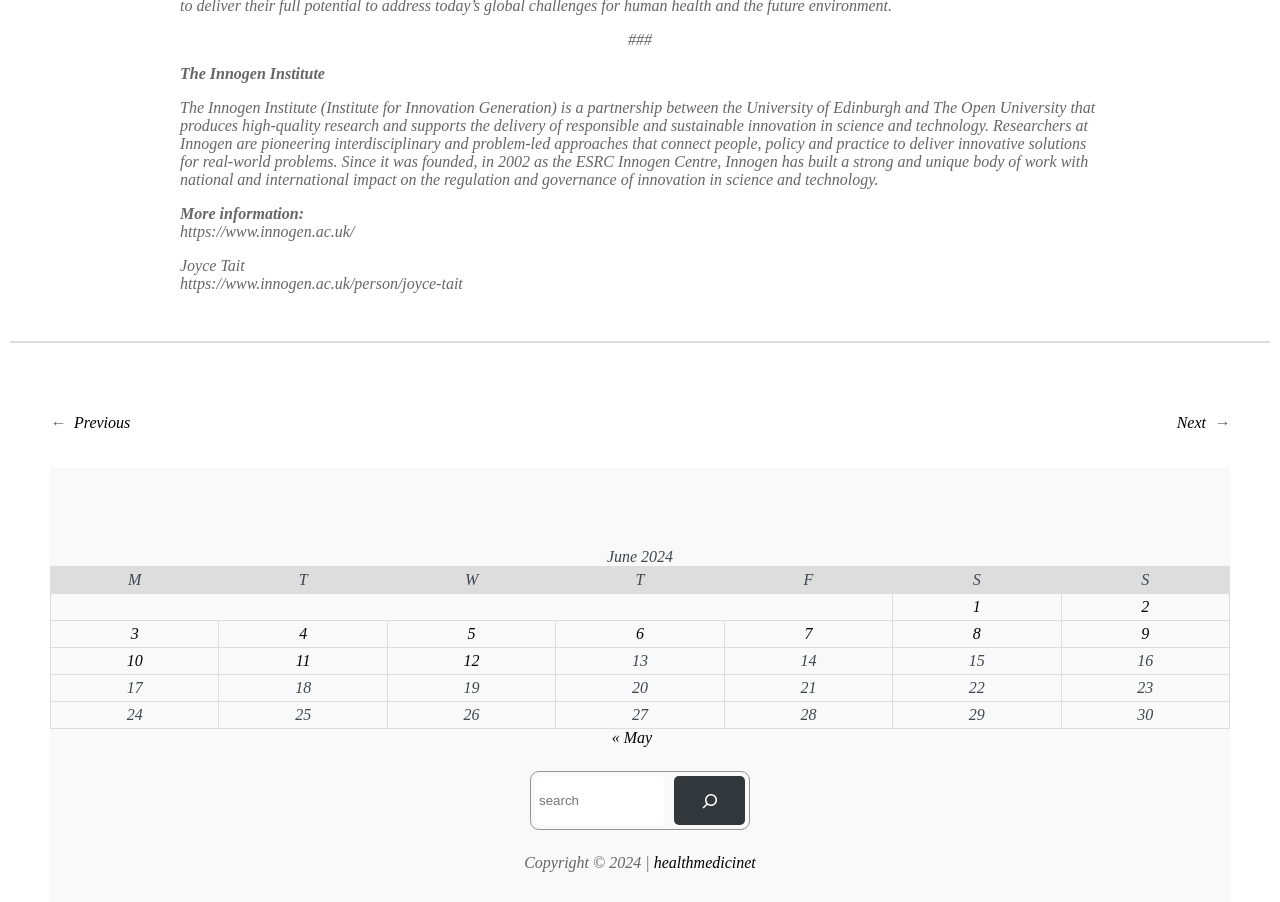Determine the bounding box coordinates for the UI element matching this description: "Previous".

[0.058, 0.459, 0.102, 0.478]